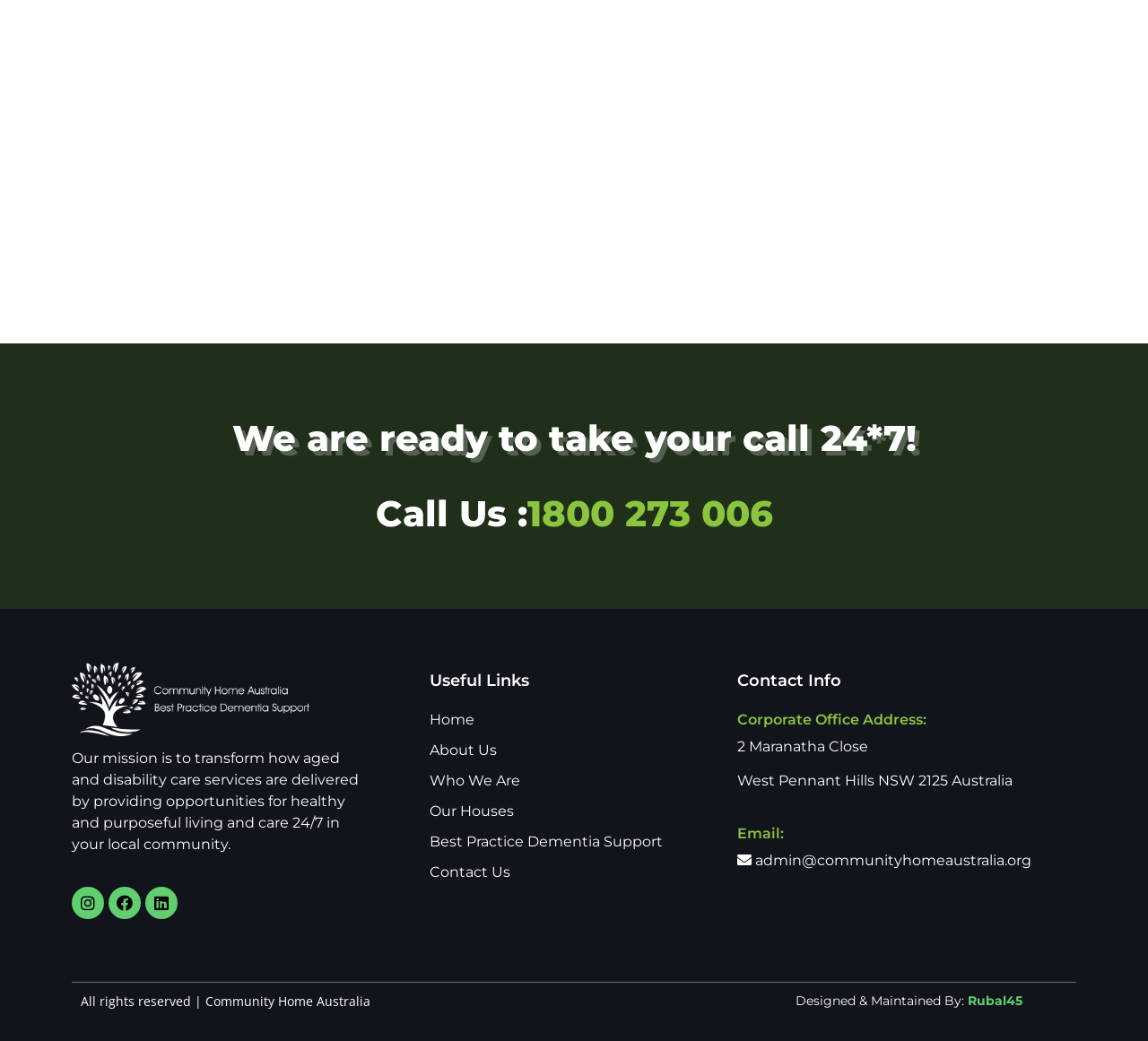Identify the bounding box for the element characterized by the following description: "Our Houses".

[0.374, 0.769, 0.448, 0.789]